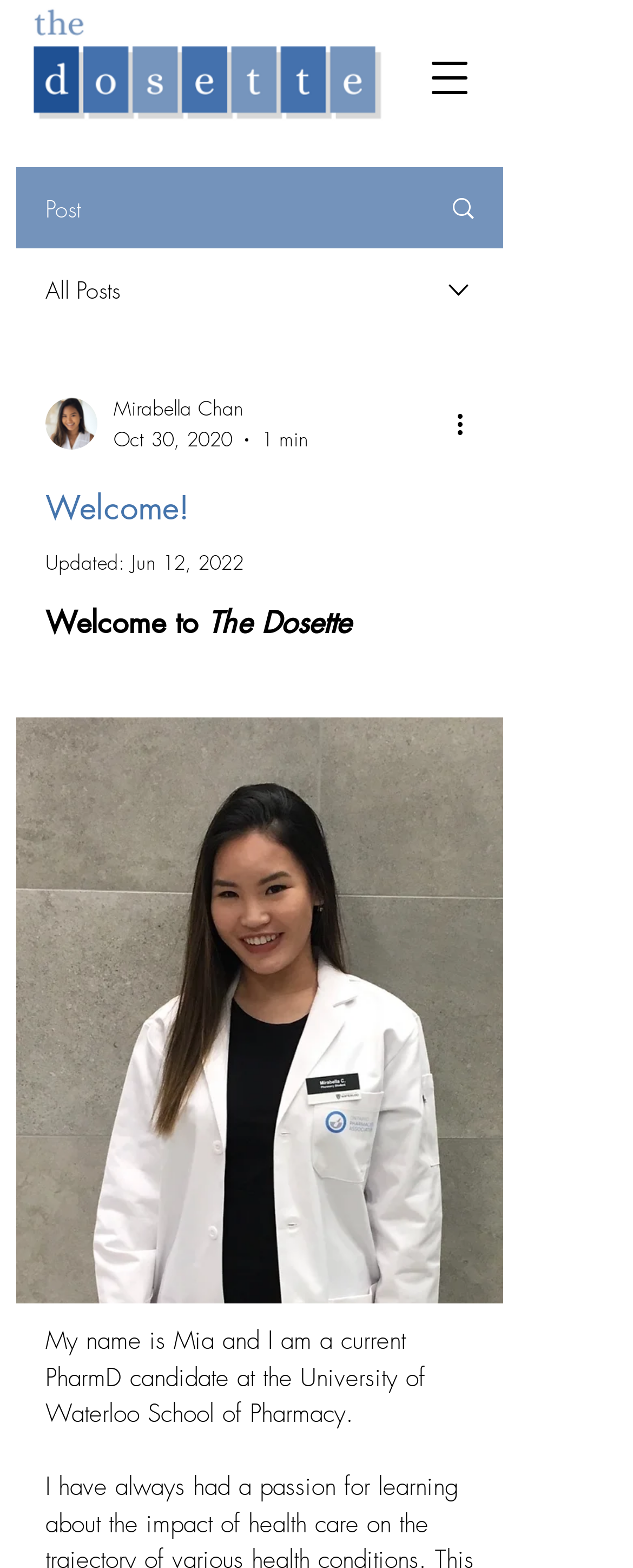Using the description "aria-label="Open navigation menu"", predict the bounding box of the relevant HTML element.

[0.667, 0.033, 0.751, 0.066]